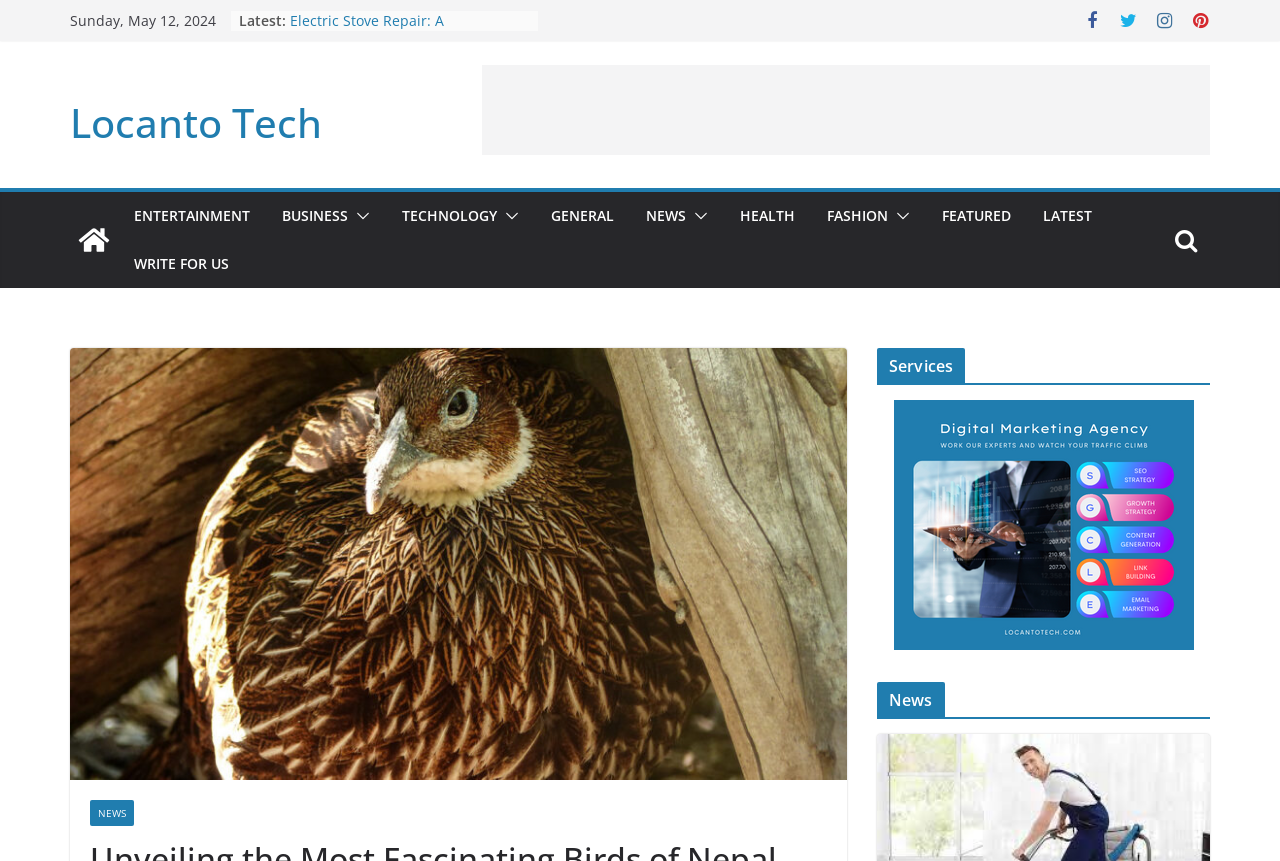Detail the various sections and features of the webpage.

This webpage appears to be a news or blog website, with a focus on technology and various other topics. At the top, there is a date displayed, "Sunday, May 12, 2024", followed by a "Latest" section with a list of article titles, including "Electric Stove Repair: A Comprehensive Guide", "Troubleshooting Guide for Washing Machine Repair in JVC", and "Python for SEO Optimization: How to Code for Search Engines & Boost Your Clients’ Visibility".

Below the "Latest" section, there is a header with the title "Locanto Tech" and a link to the same. To the right of this header, there are several social media icons, including Facebook, Twitter, and LinkedIn.

The main content area is divided into several sections, including "ENTERTAINMENT", "BUSINESS", "TECHNOLOGY", "GENERAL", "NEWS", "HEALTH", "FASHION", and "FEATURED". Each of these sections has a link and a corresponding icon.

In the top-right corner, there is a button with an icon, possibly a search button. Below this, there is a large advertisement iframe.

On the right side of the page, there is a section with a heading "Services" and a link to "locanto tech". Below this, there is another section with a heading "News".

At the very bottom of the page, there is a link to "WRITE FOR US" and another link to "NEWS". There is also a large image with the title "Locanto Tech" displayed prominently.